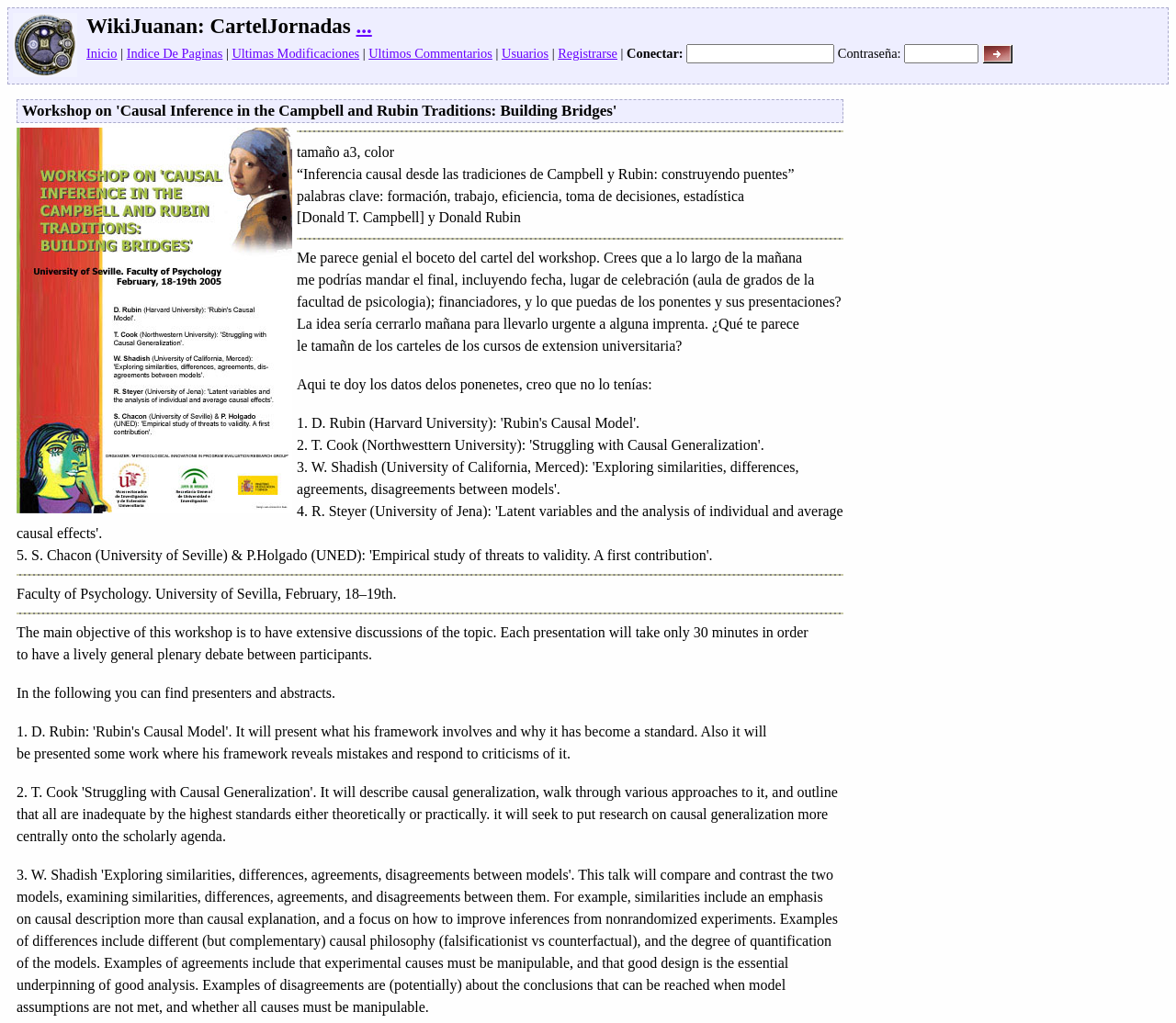What is the title of the workshop?
Using the image as a reference, answer the question with a short word or phrase.

Causal Inference in the Campbell and Rubin Traditions